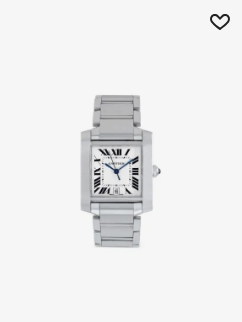What is the price of the watch?
Please ensure your answer is as detailed and informative as possible.

The caption states that the watch is 'available for $11,021', which indicates that the price of the watch is $11,021.